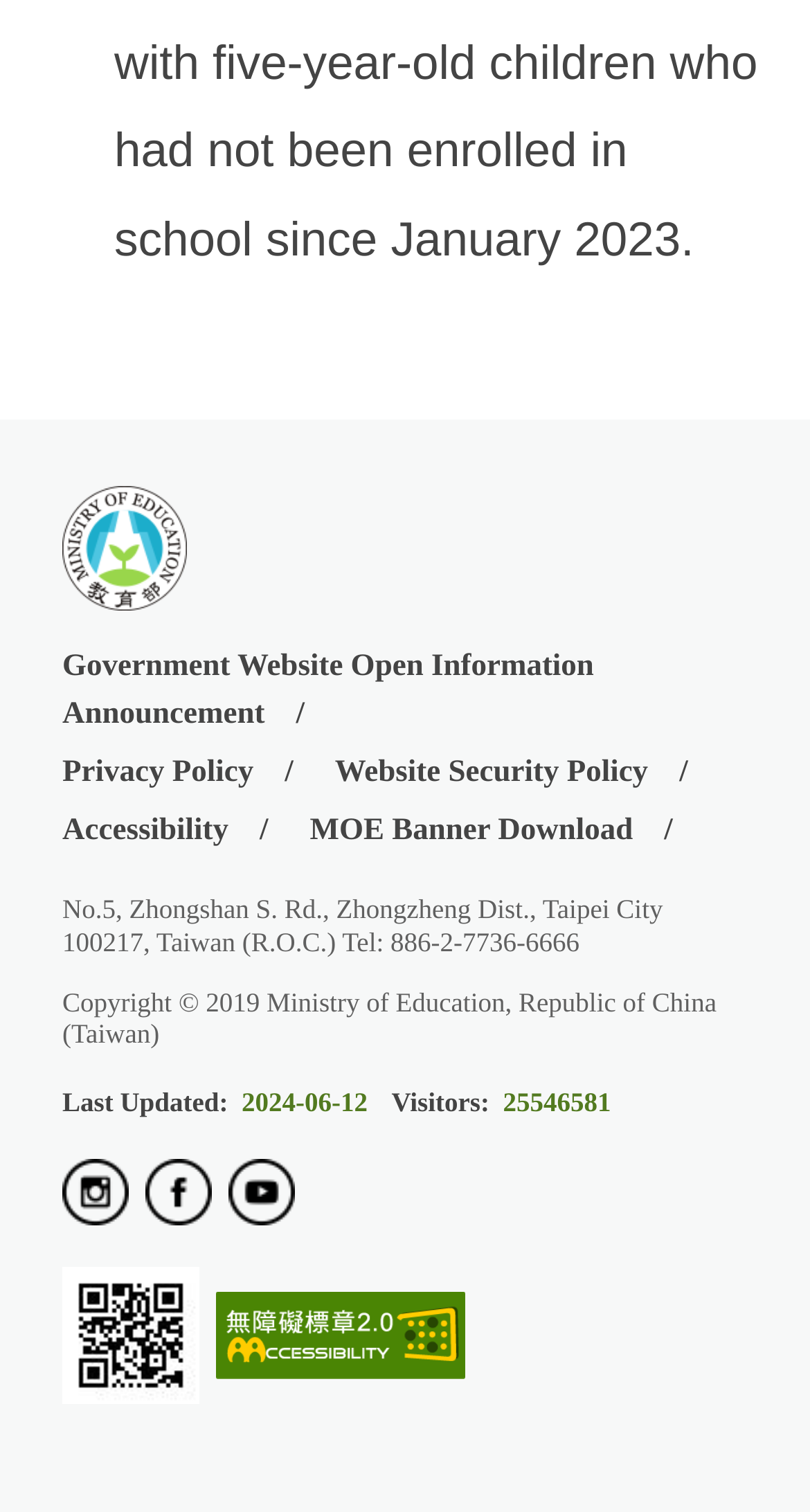What is the last updated date of this website?
Please respond to the question with a detailed and informative answer.

I found the last updated date by looking at the static text element at the bottom of the page, which displays the last updated date.